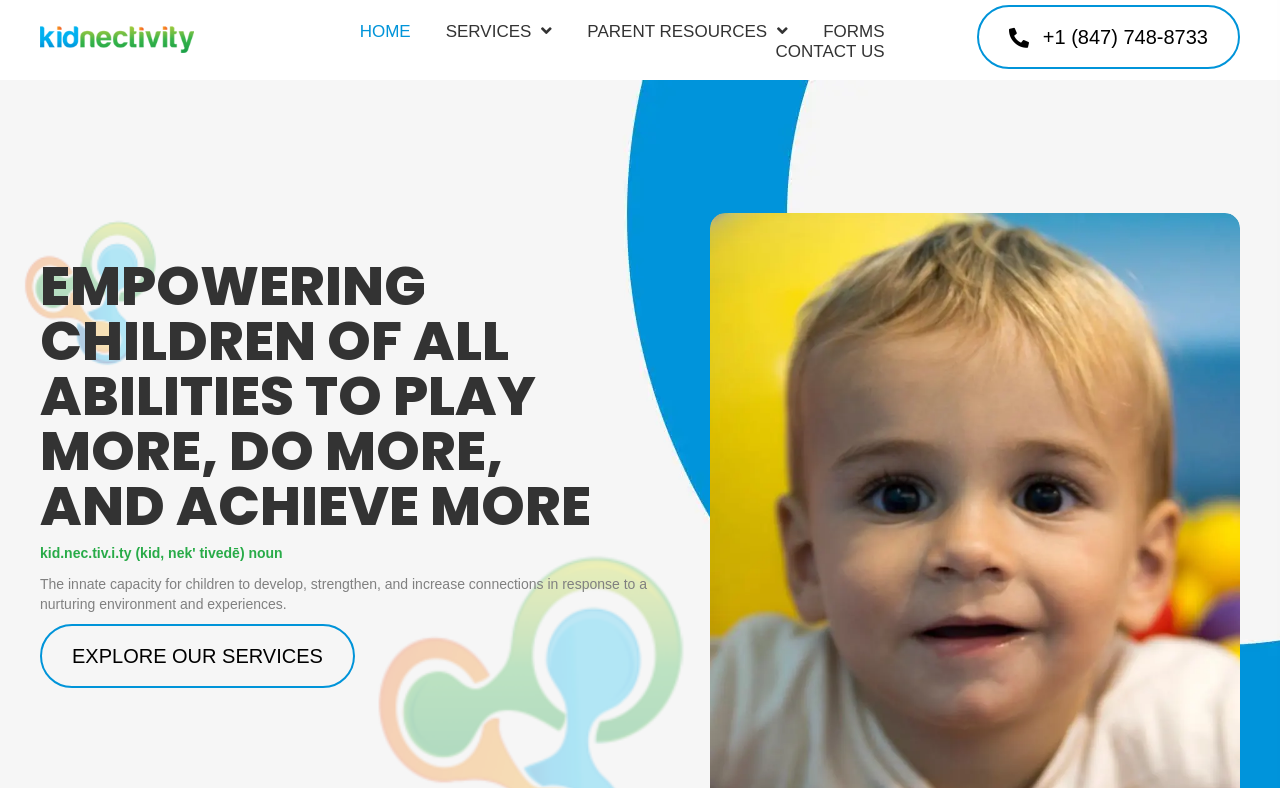Describe all visible elements and their arrangement on the webpage.

The webpage is about Kidnectivity, a pediatric clinic in Illinois. At the top left, there is a logo of Kidnectivity, which is an image with a link to the clinic's homepage. Next to the logo, there is a navigation menu with links to "HOME", "SERVICES", "PARENT RESOURCES", "FORMS", and "CONTACT US". The "PARENT RESOURCES" link has an icon beside it.

Below the navigation menu, there is a prominent section with a button displaying the clinic's phone number, "+1 (847) 748-8733". Above the button, there are five lines of text that read, "EMPOWERING CHILDREN OF ALL ABILITIES TO PLAY MORE, DO MORE, AND ACHIEVE MORE". Below the button, there is a paragraph of text that describes the clinic's approach to nurturing children's development.

Further down the page, there is a call-to-action button, "Explore Our Services", which is accompanied by the text "EXPLORE OUR SERVICES". Below this section, there are two tab panels, both labeled "CLAUDIA FISHER, PT", which likely contain information about the clinic's staff or services.